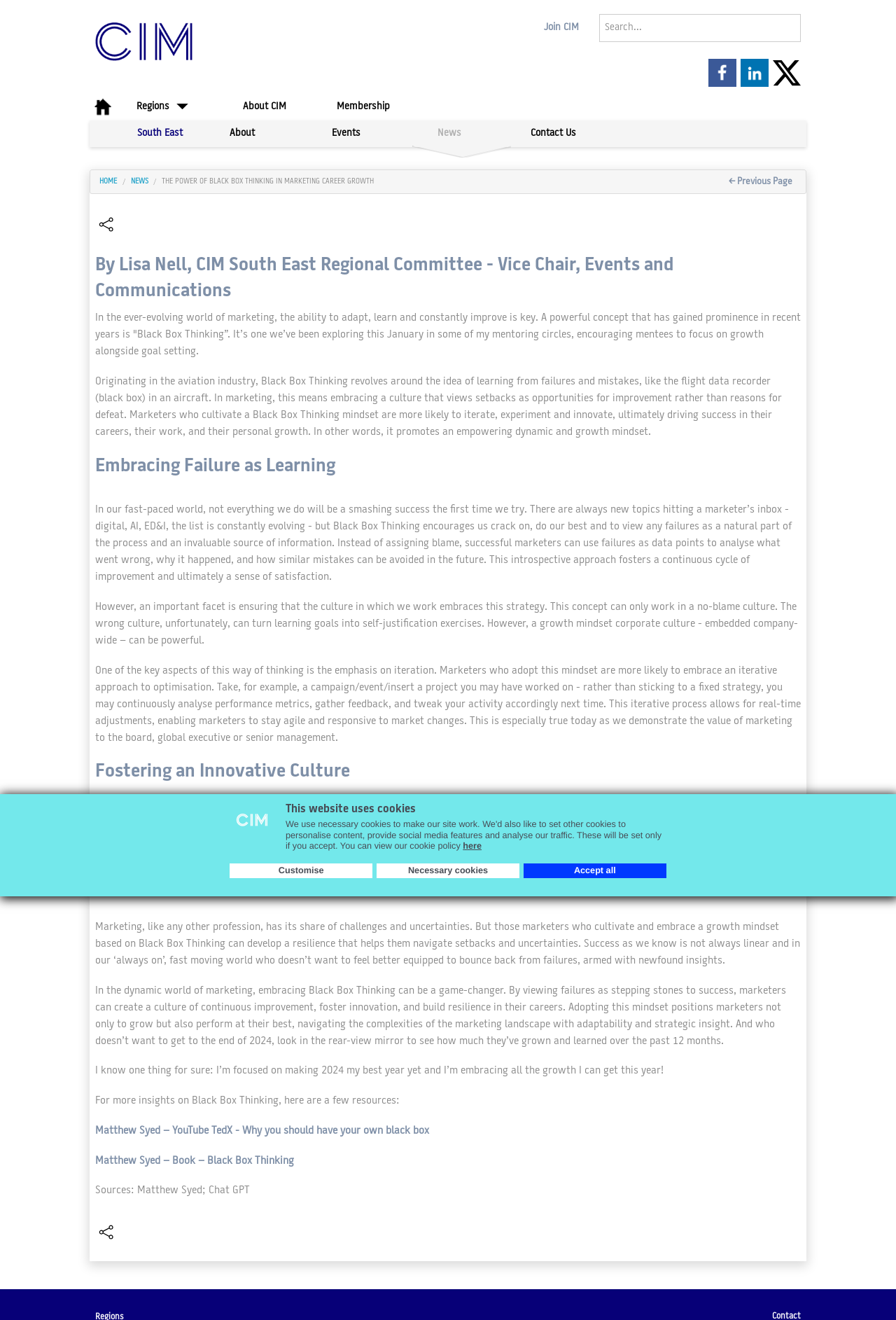Answer the question using only a single word or phrase: 
What is the name of the institute?

CIM